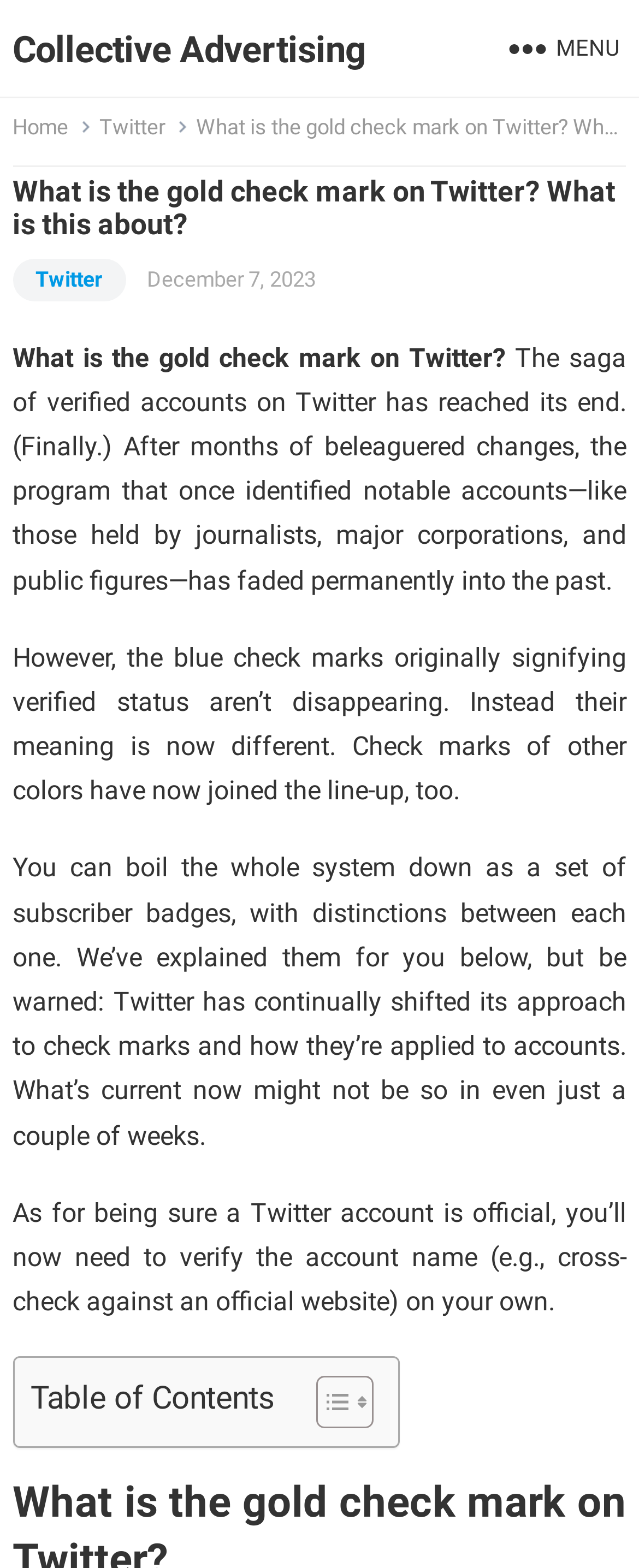What is the significance of the blue check marks on Twitter?
Analyze the image and deliver a detailed answer to the question.

The webpage mentions that the blue check marks originally signifying verified status aren’t disappearing, instead their meaning is now different. This implies that the blue check marks no longer represent verified status, but have a new significance or meaning on Twitter.